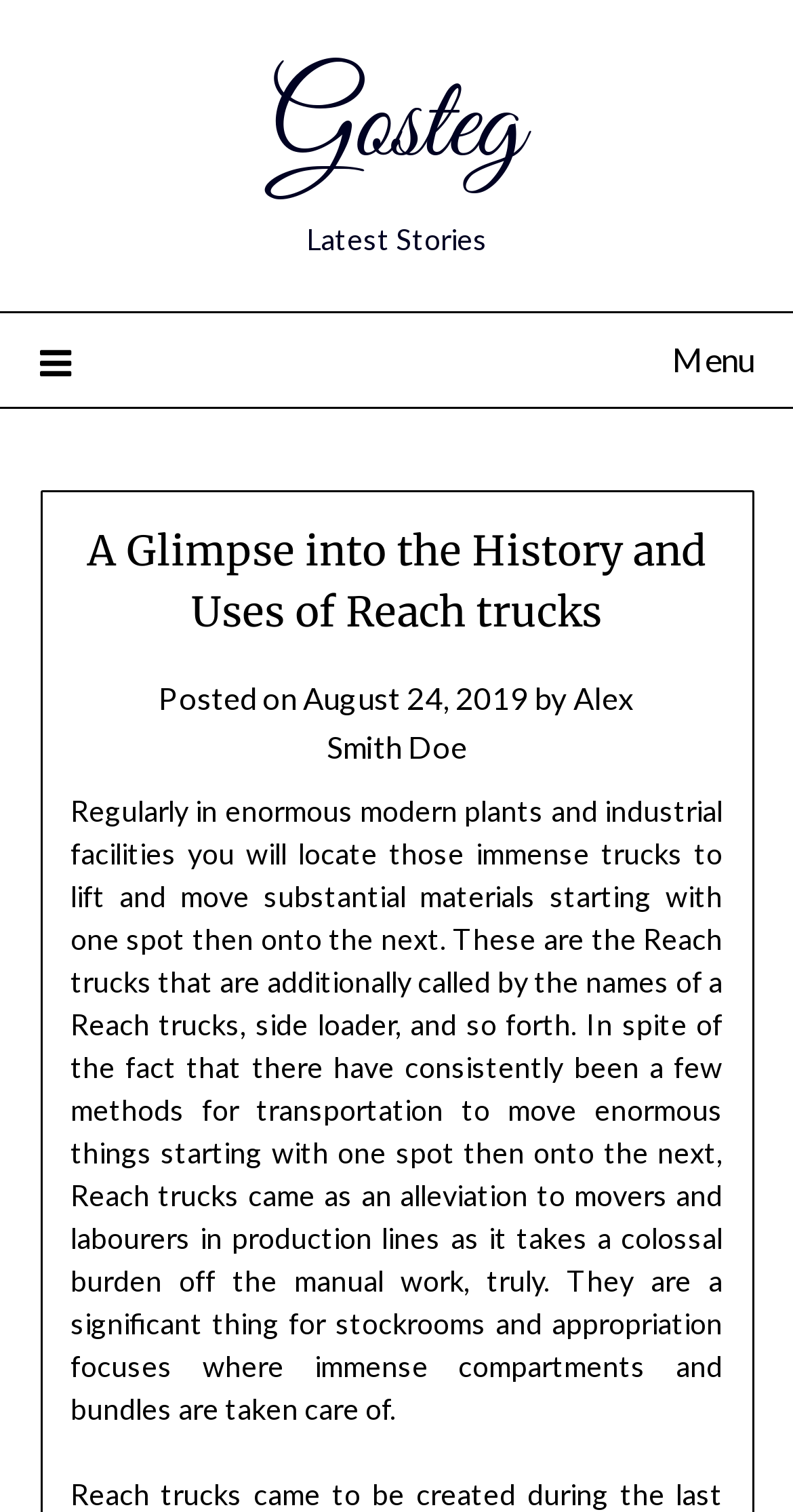Find the bounding box coordinates for the HTML element described as: "Alex Smith Doe". The coordinates should consist of four float values between 0 and 1, i.e., [left, top, right, bottom].

[0.412, 0.449, 0.8, 0.506]